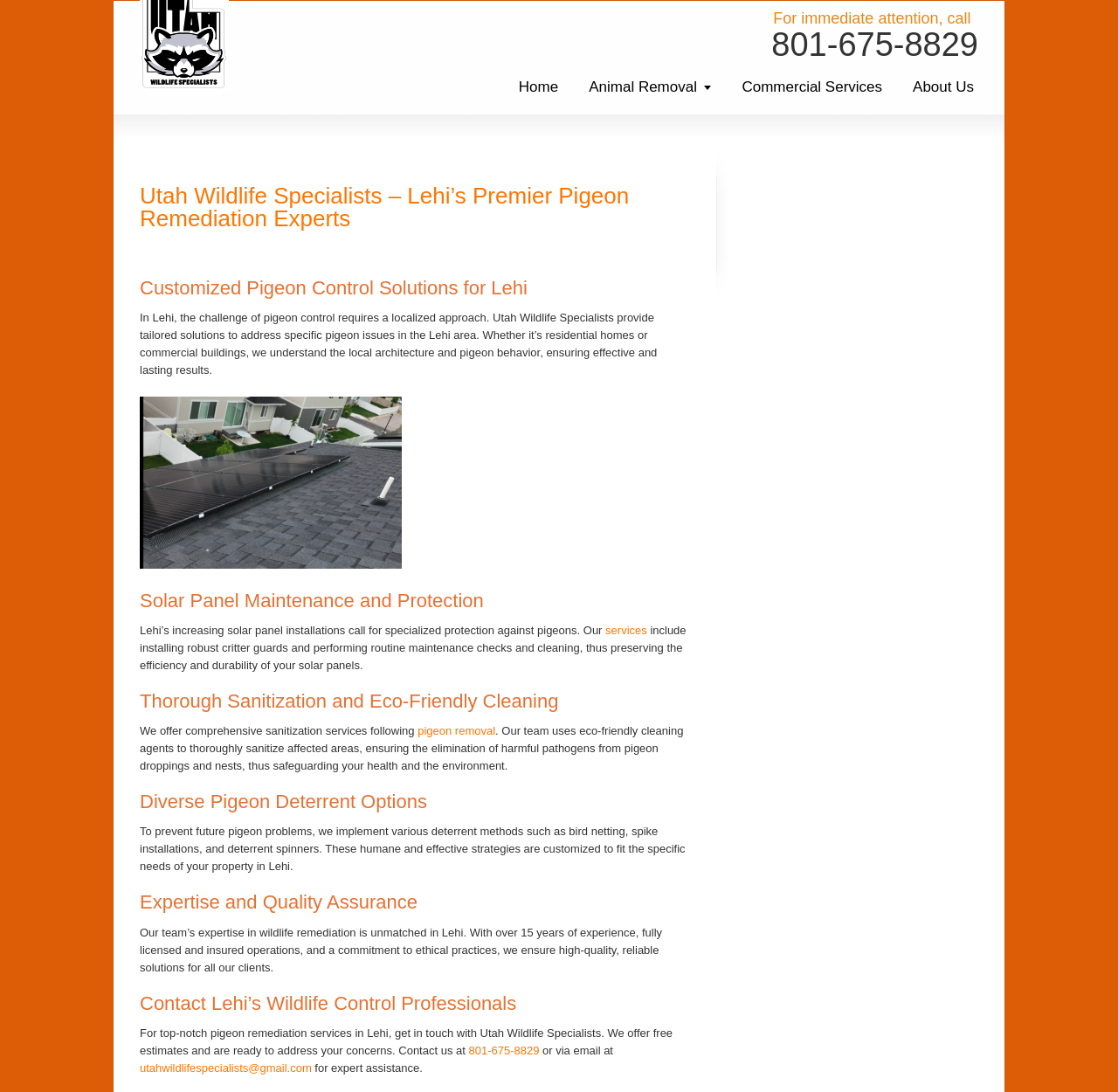How many years of experience do Utah Wildlife Specialists have?
Please give a detailed answer to the question using the information shown in the image.

I found this information in the section on 'Expertise and Quality Assurance', which mentions that their team has over 15 years of experience in wildlife remediation.